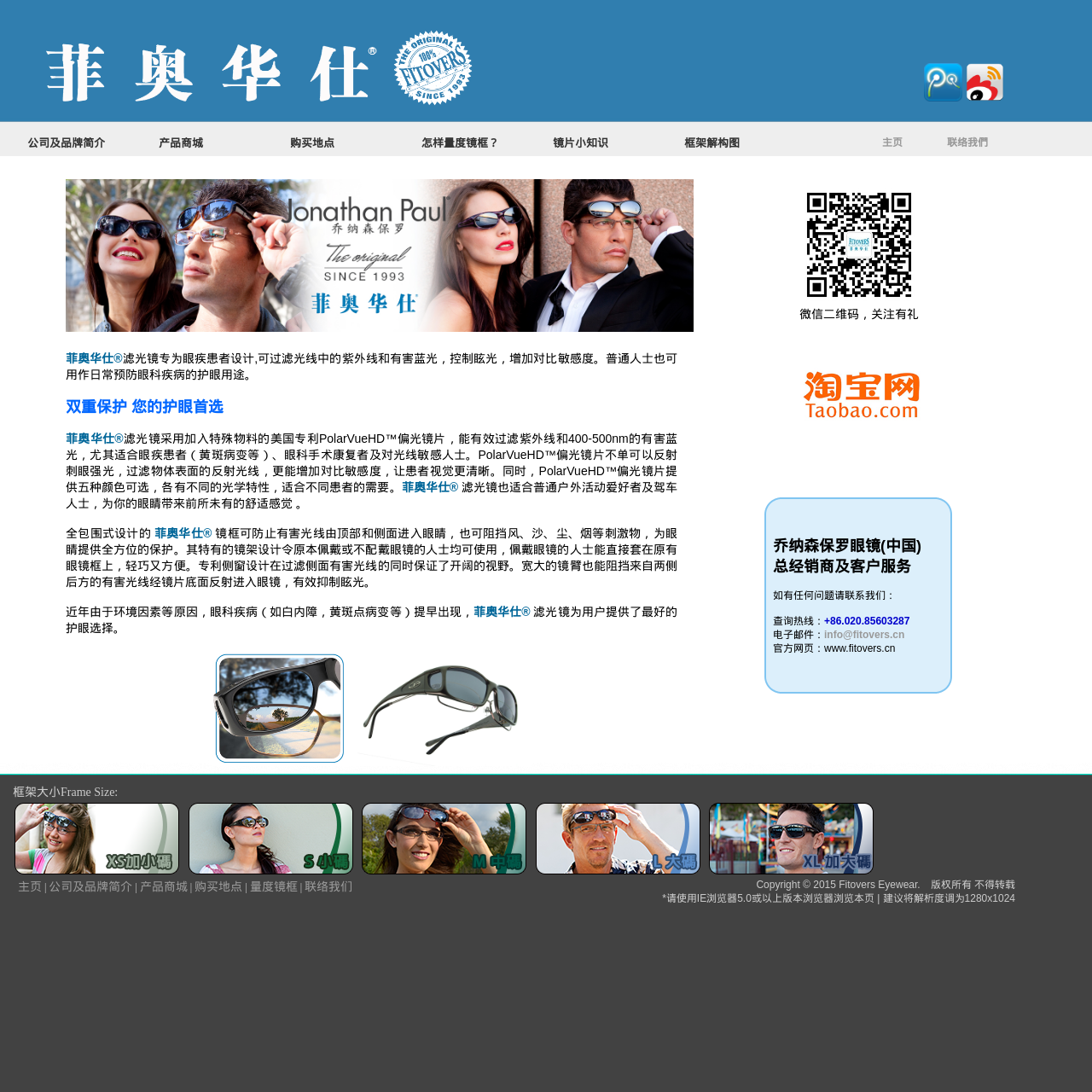Extract the bounding box coordinates for the HTML element that matches this description: "框架解构图". The coordinates should be four float numbers between 0 and 1, i.e., [left, top, right, bottom].

[0.619, 0.118, 0.739, 0.142]